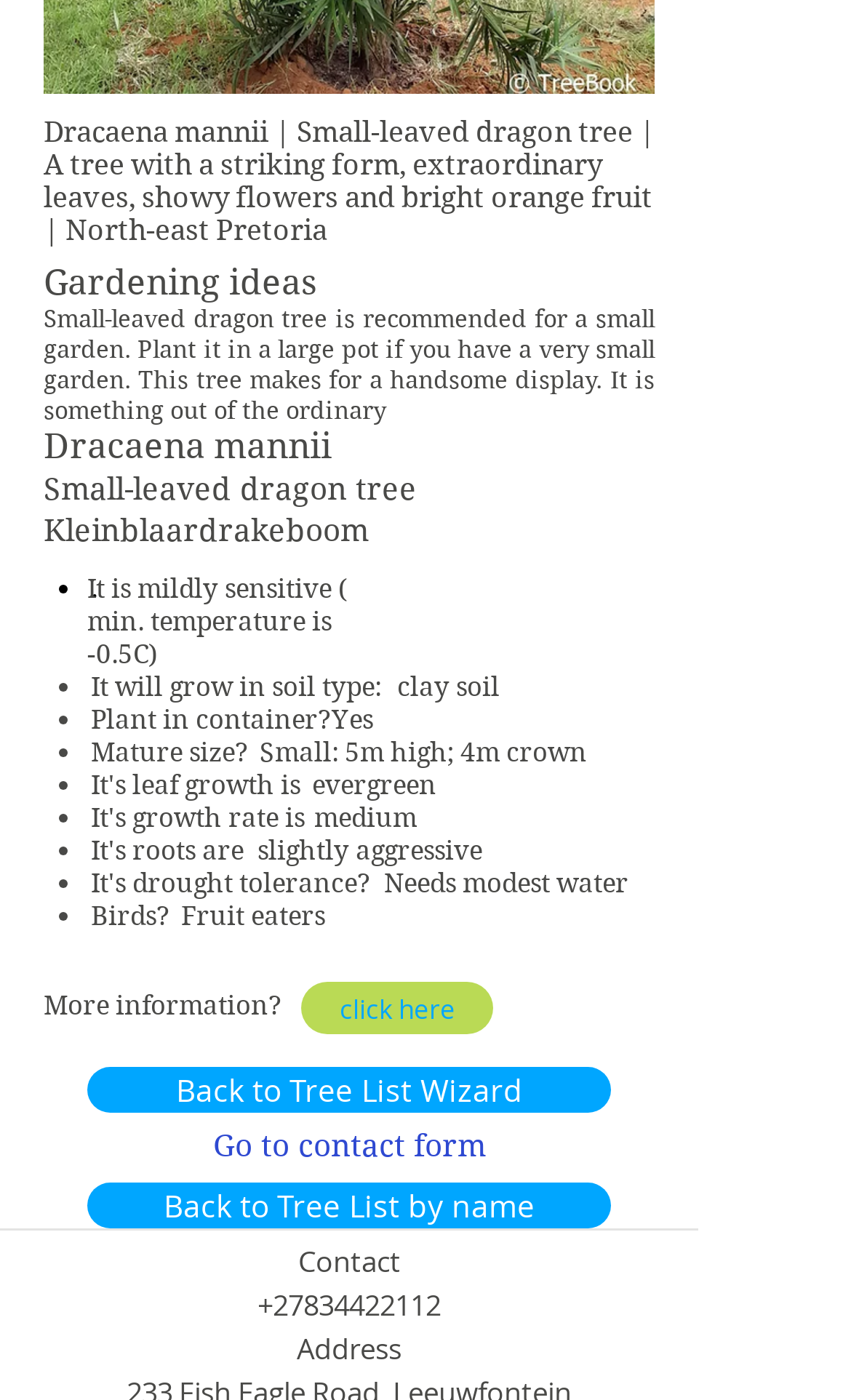From the details in the image, provide a thorough response to the question: What is the recommended soil type for this tree?

The recommended soil type for this tree can be found in the list of characteristics, where it is mentioned that 'It will grow in soil type: clay soil'.